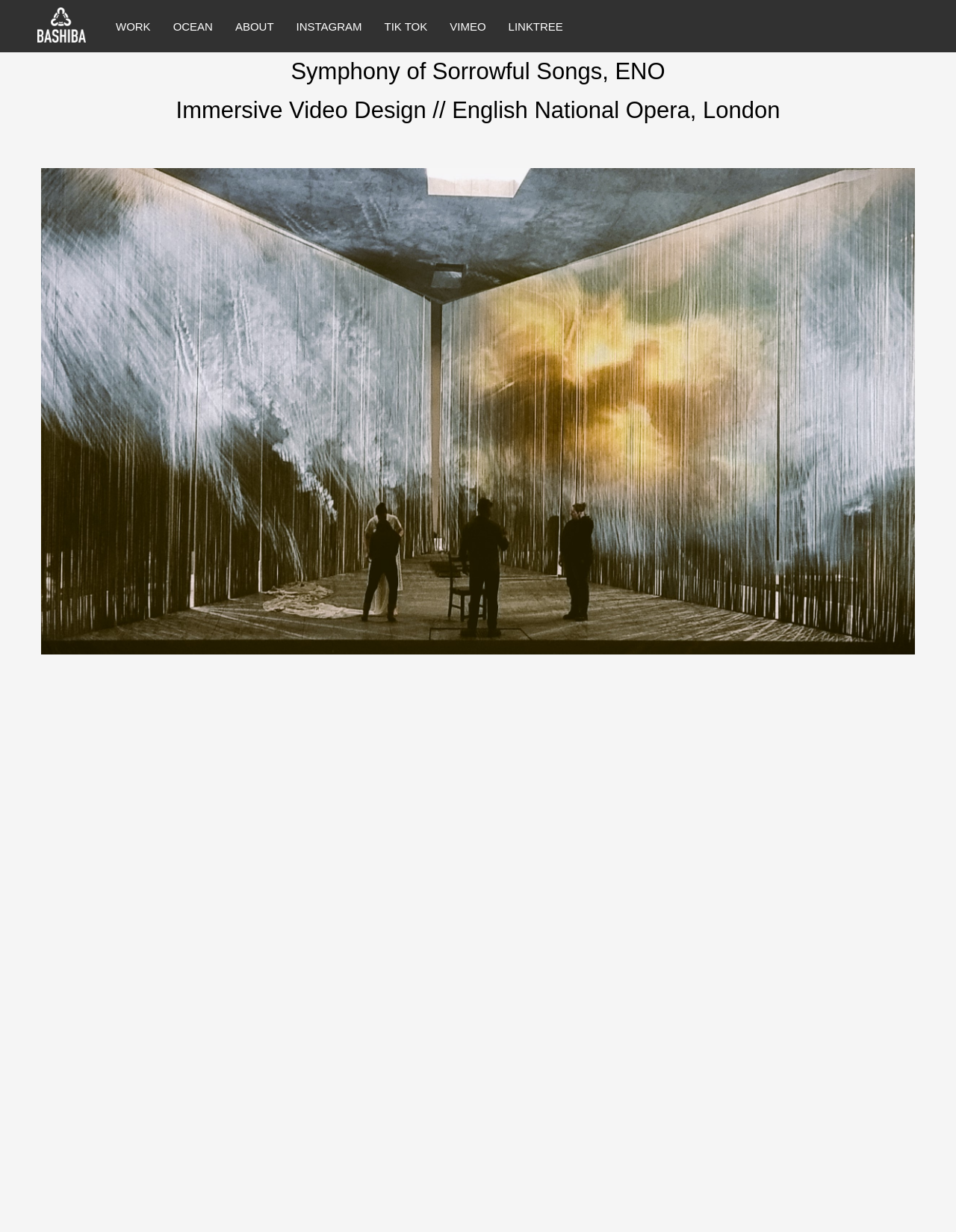Find the bounding box coordinates of the clickable region needed to perform the following instruction: "Read the description of Symphony No. 3 Op. 36". The coordinates should be provided as four float numbers between 0 and 1, i.e., [left, top, right, bottom].

[0.043, 0.553, 0.193, 0.565]